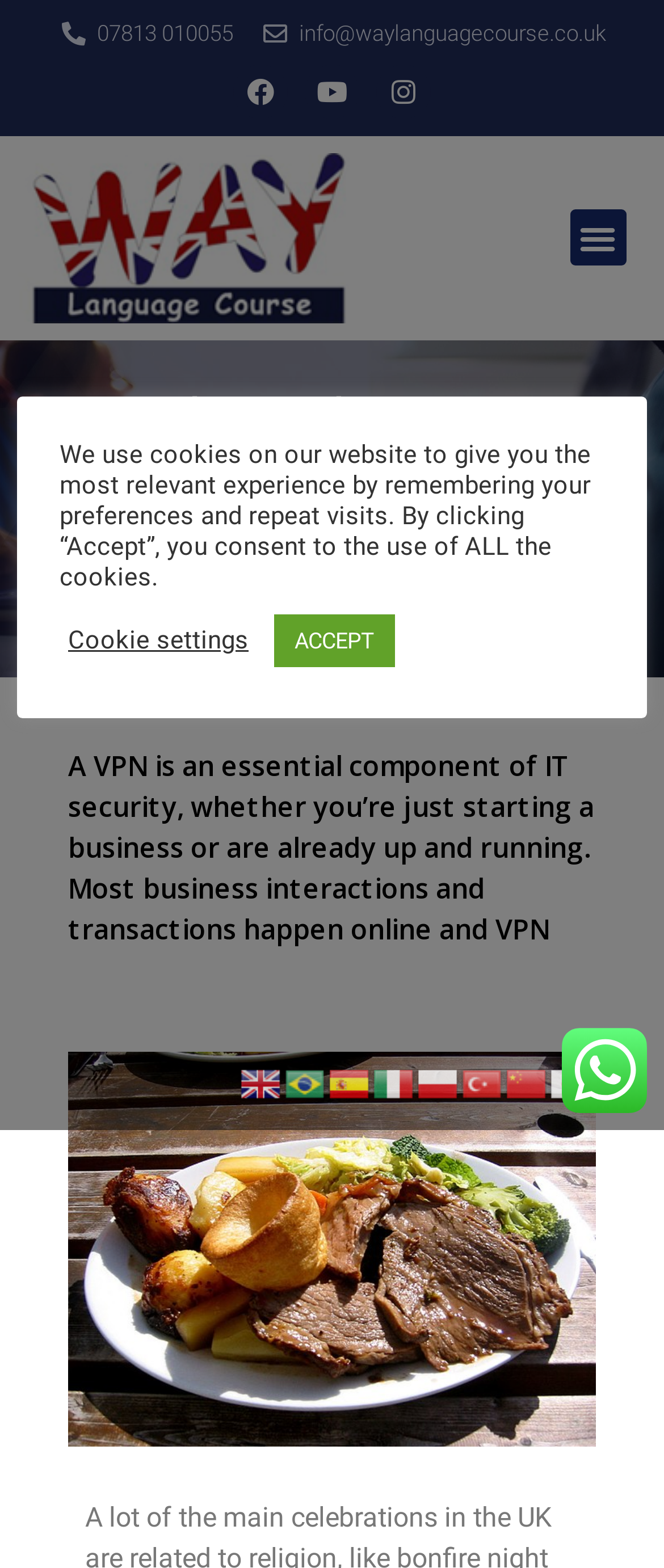Provide the bounding box coordinates for the specified HTML element described in this description: "ACCEPT". The coordinates should be four float numbers ranging from 0 to 1, in the format [left, top, right, bottom].

[0.413, 0.391, 0.595, 0.425]